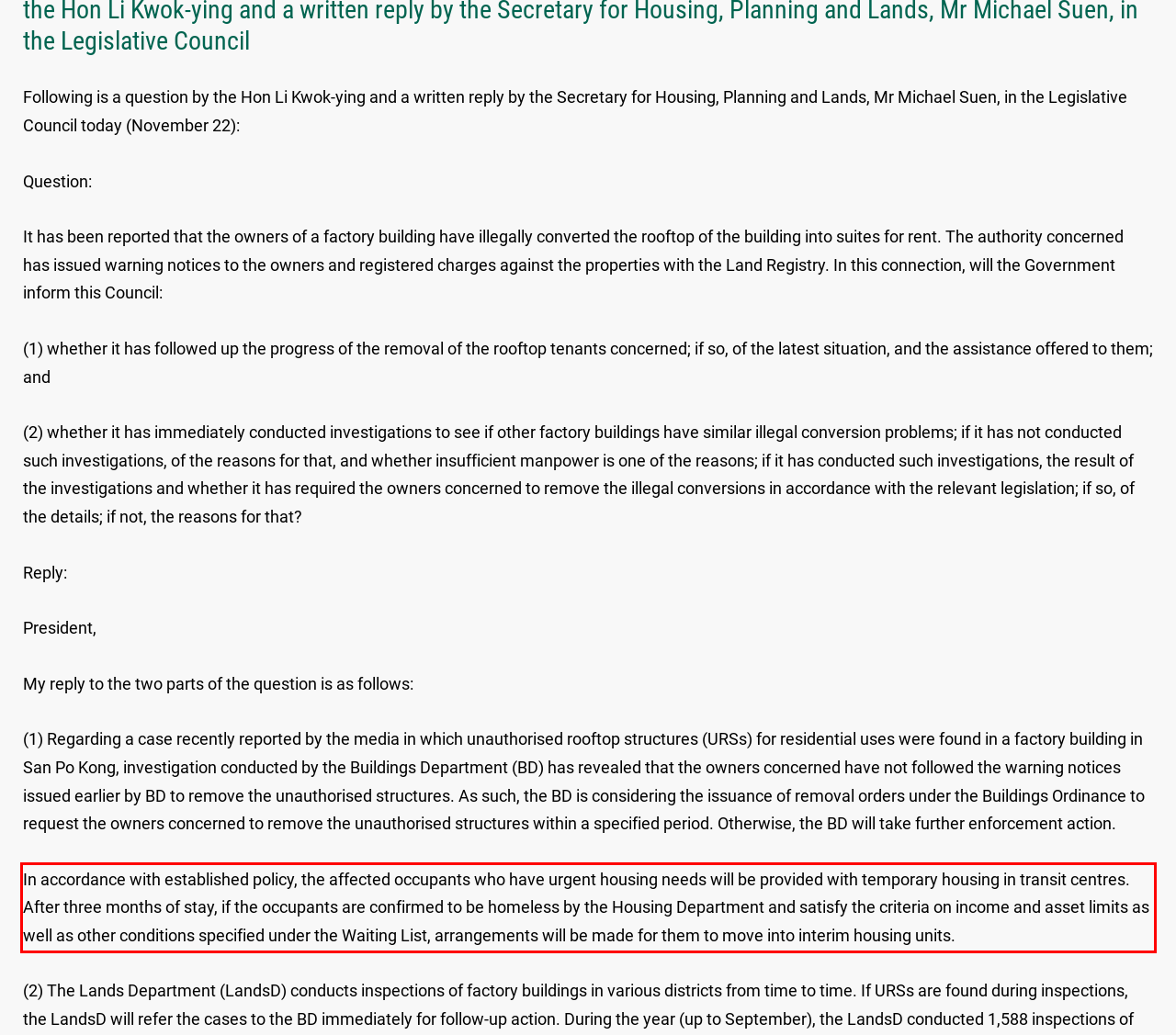Examine the webpage screenshot, find the red bounding box, and extract the text content within this marked area.

In accordance with established policy, the affected occupants who have urgent housing needs will be provided with temporary housing in transit centres. After three months of stay, if the occupants are confirmed to be homeless by the Housing Department and satisfy the criteria on income and asset limits as well as other conditions specified under the Waiting List, arrangements will be made for them to move into interim housing units.